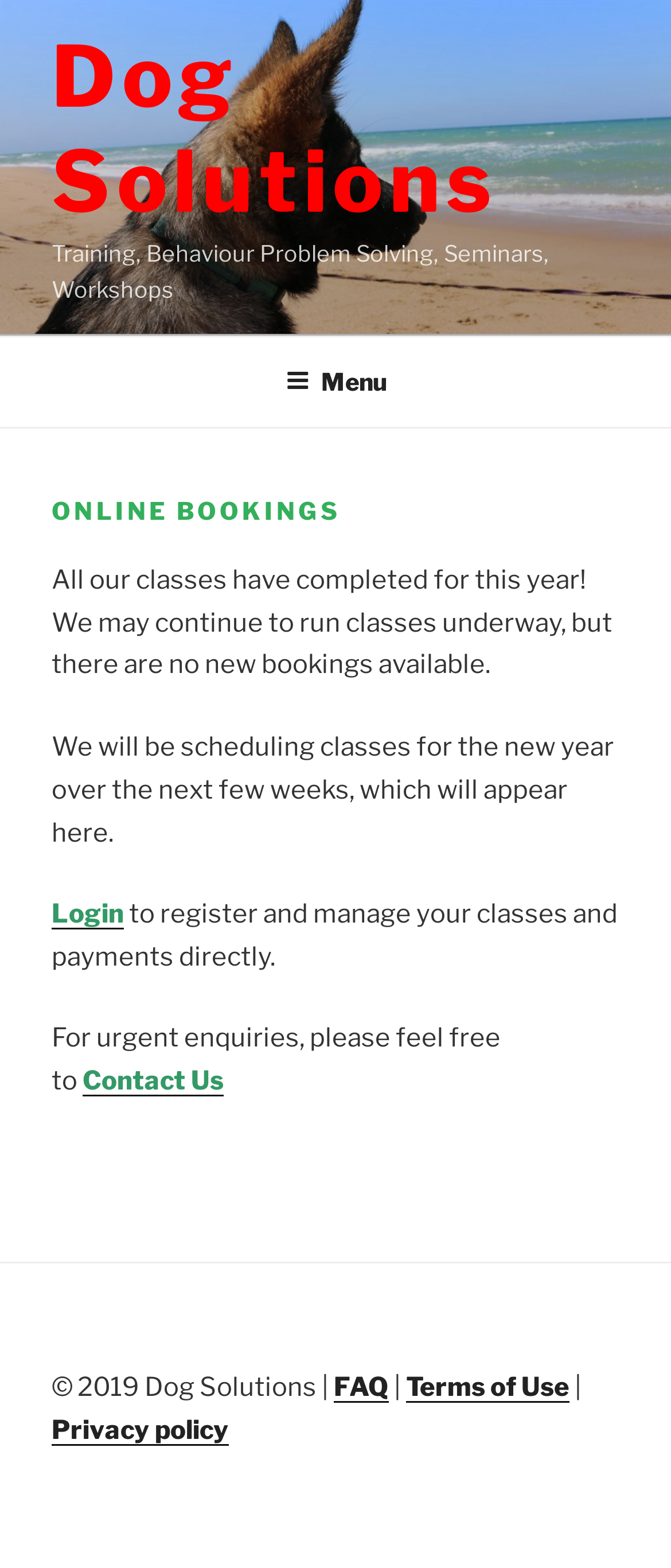What is the purpose of the 'Contact Us' link?
Carefully examine the image and provide a detailed answer to the question.

The webpage mentions 'For urgent enquiries, please feel free to' followed by a link to 'Contact Us'. This suggests that the 'Contact Us' link is intended for users to reach out for urgent enquiries.